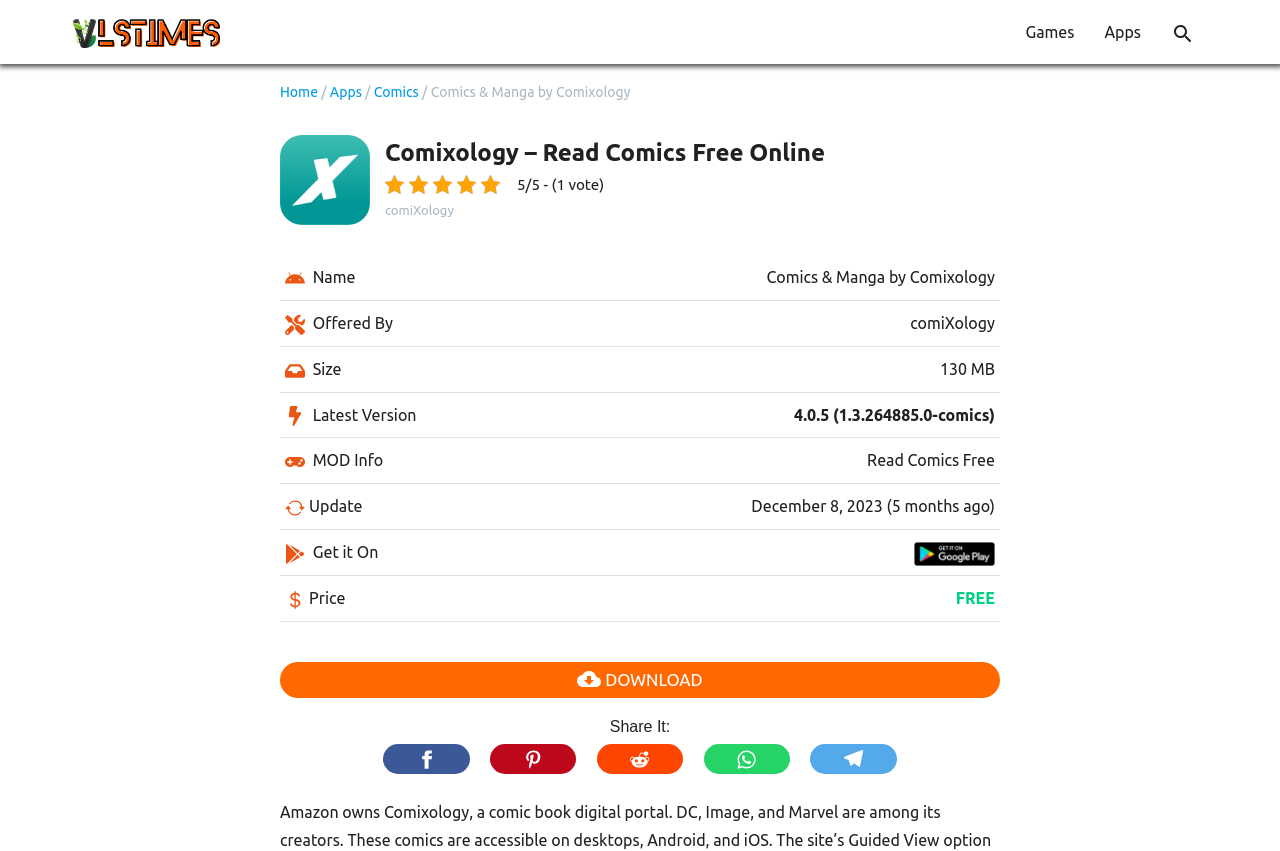Locate the bounding box coordinates of the clickable area needed to fulfill the instruction: "Click on the 'Comics' link".

[0.292, 0.099, 0.327, 0.118]